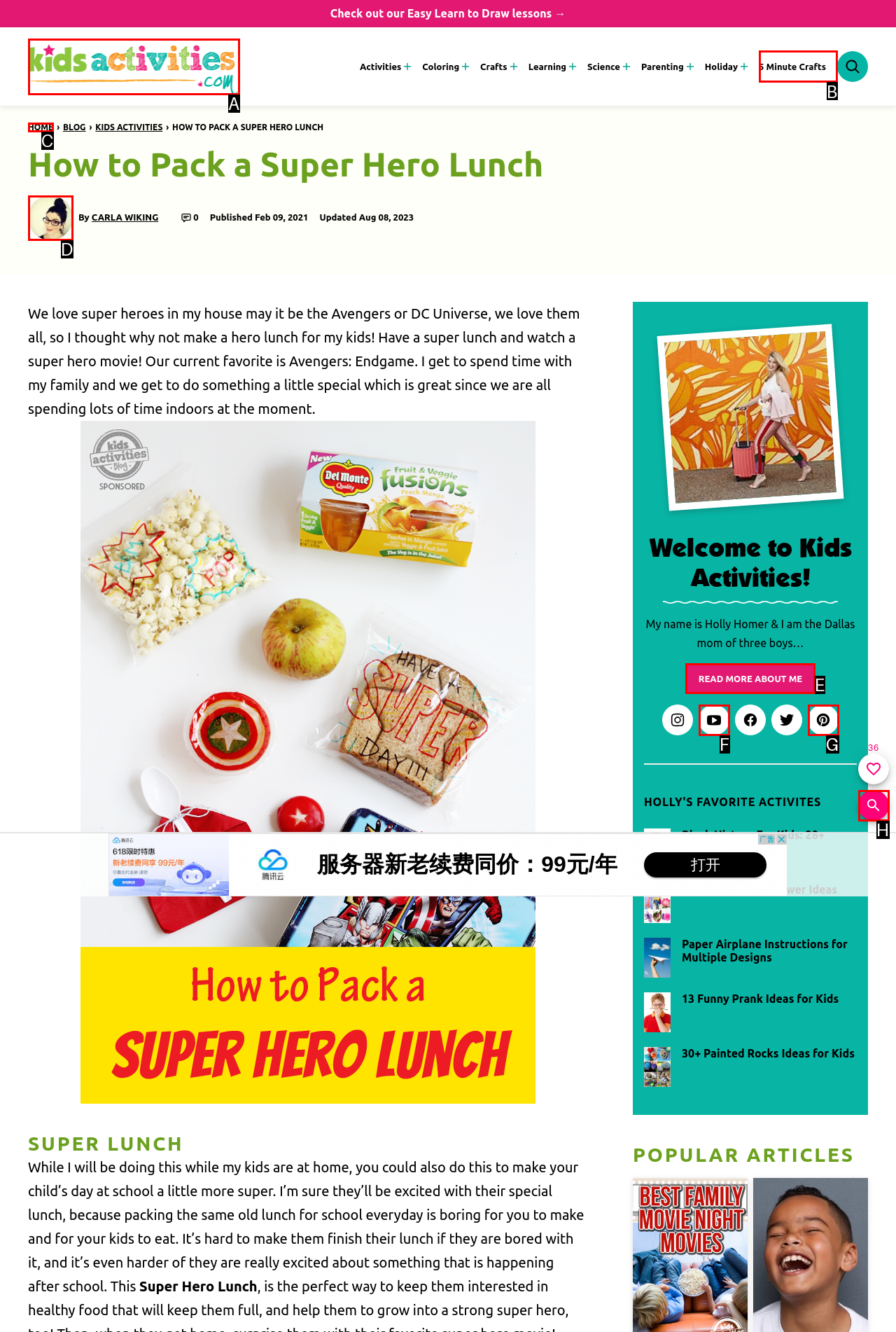From the provided options, pick the HTML element that matches the description: parent_node: By CARLA WIKING. Respond with the letter corresponding to your choice.

D